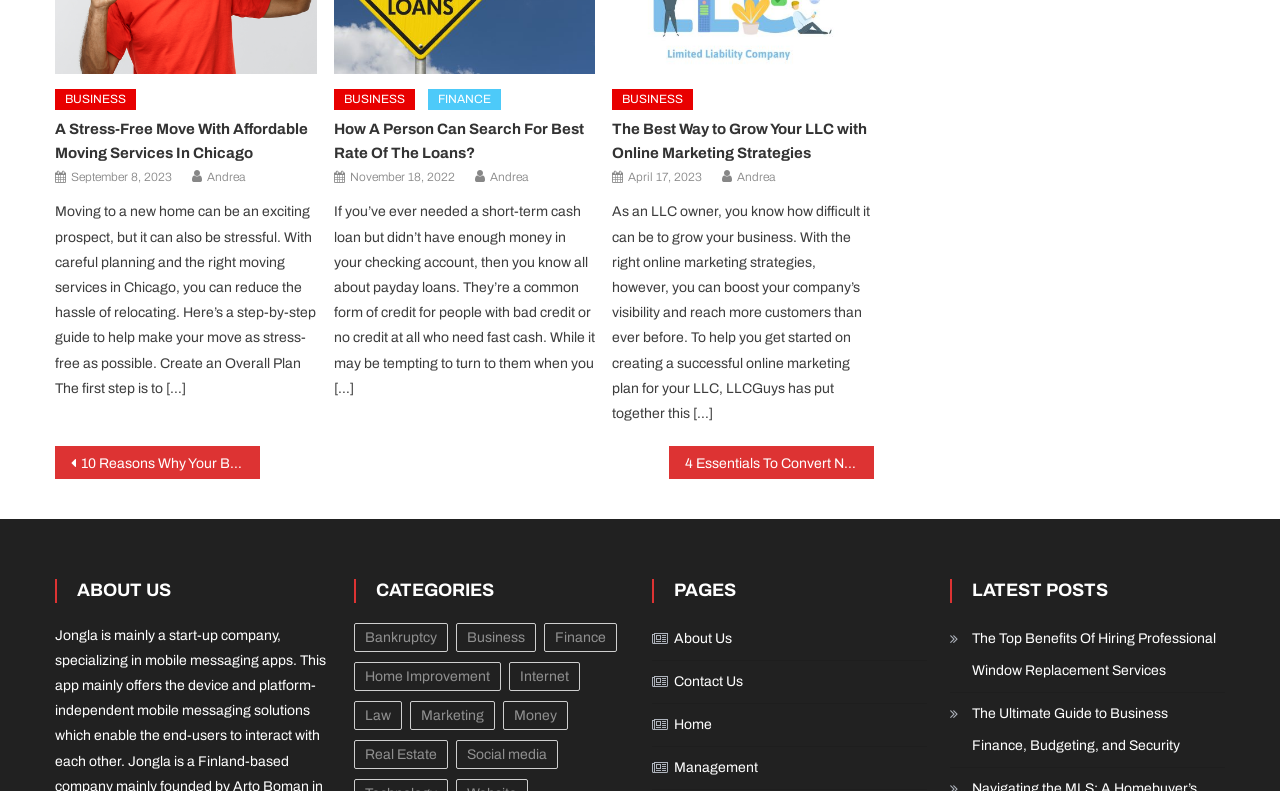Provide a brief response to the question using a single word or phrase: 
How many navigation links are listed under the 'PAGES' section?

4